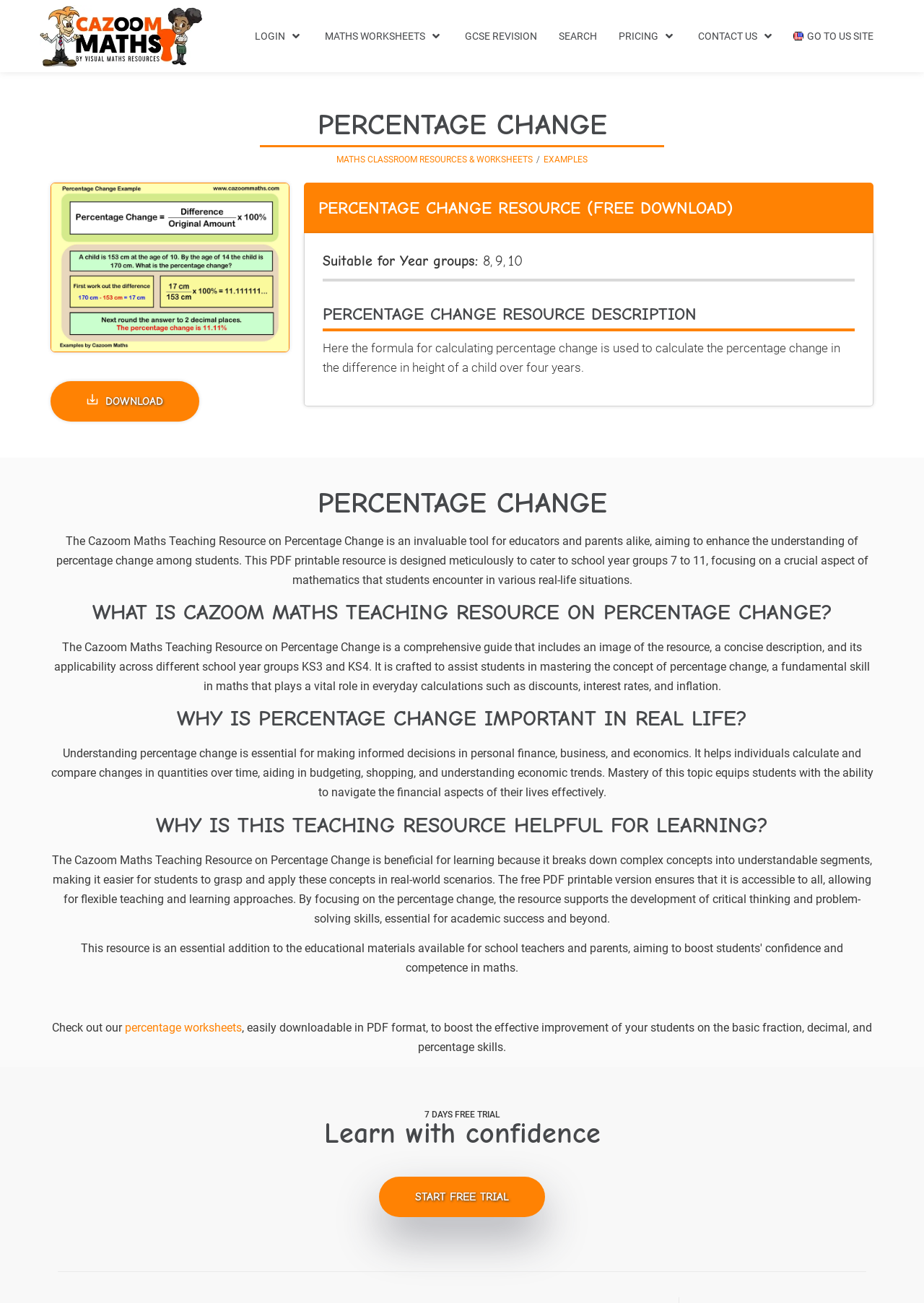Find the bounding box coordinates for the HTML element described as: "Maths Classroom Resources & Worksheets". The coordinates should consist of four float values between 0 and 1, i.e., [left, top, right, bottom].

[0.364, 0.116, 0.577, 0.129]